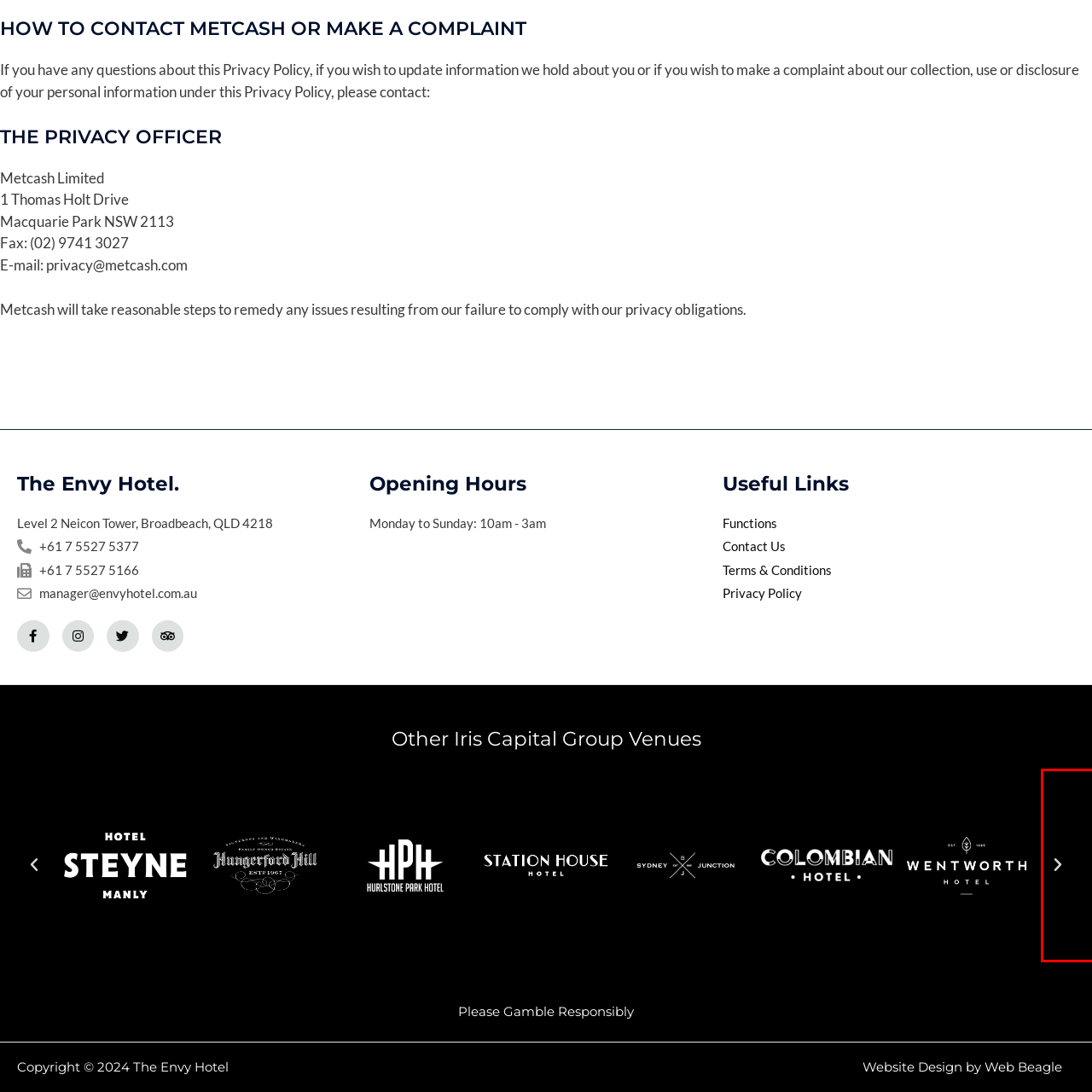What type of environment is the arrow icon used in?  
Study the image enclosed by the red boundary and furnish a detailed answer based on the visual details observed in the image.

The context suggests that the arrow icon is used in an interactive environment, such as a website or application, where users can cycle through various images or information segments.